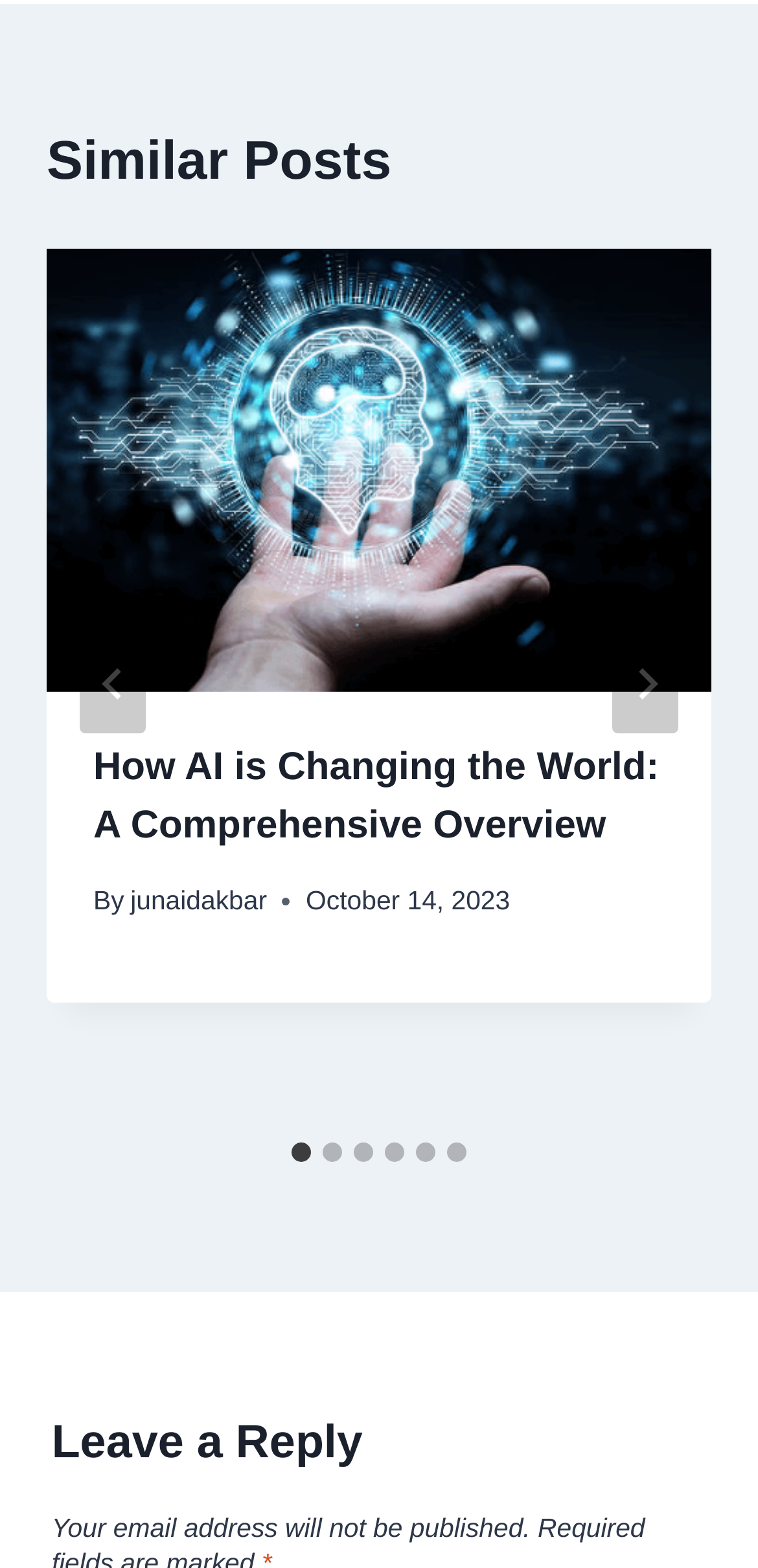Please determine the bounding box coordinates for the element that should be clicked to follow these instructions: "Go to next slide".

[0.808, 0.404, 0.895, 0.467]